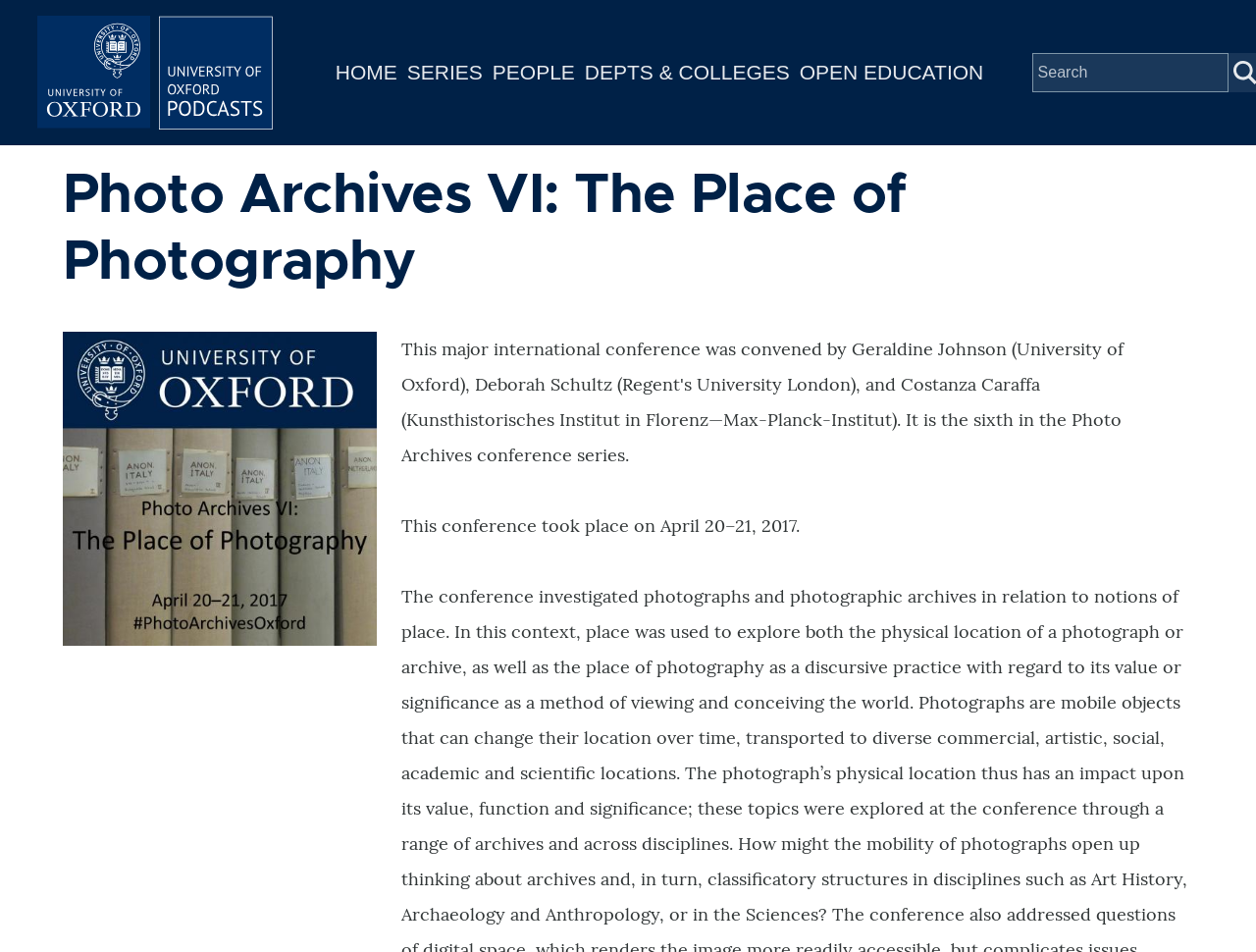What is the purpose of the textbox?
Examine the image and provide an in-depth answer to the question.

I inferred the purpose of the textbox by its location and the fact that it is a required field, suggesting that it is a search box.